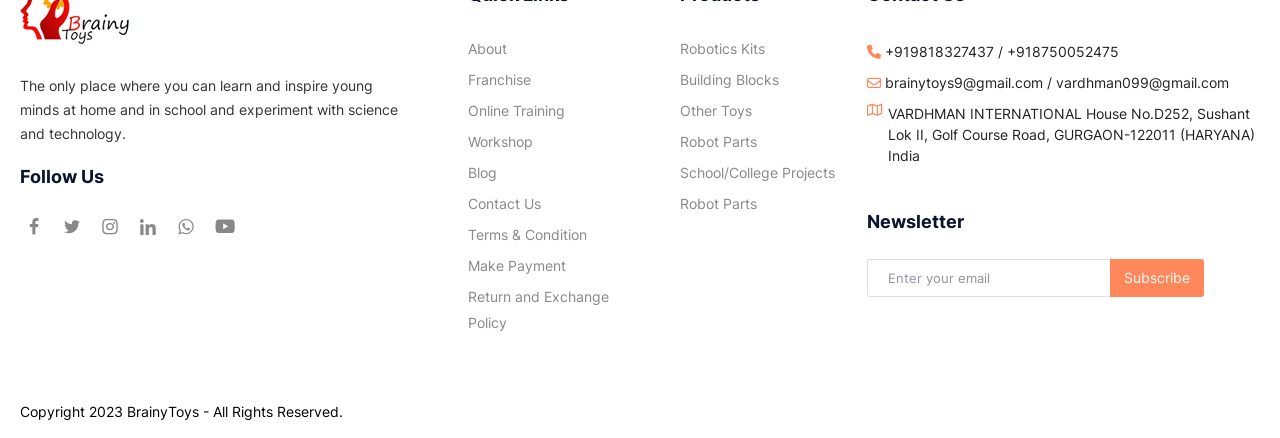What is the main purpose of this website?
Answer with a single word or phrase by referring to the visual content.

Learn and inspire young minds